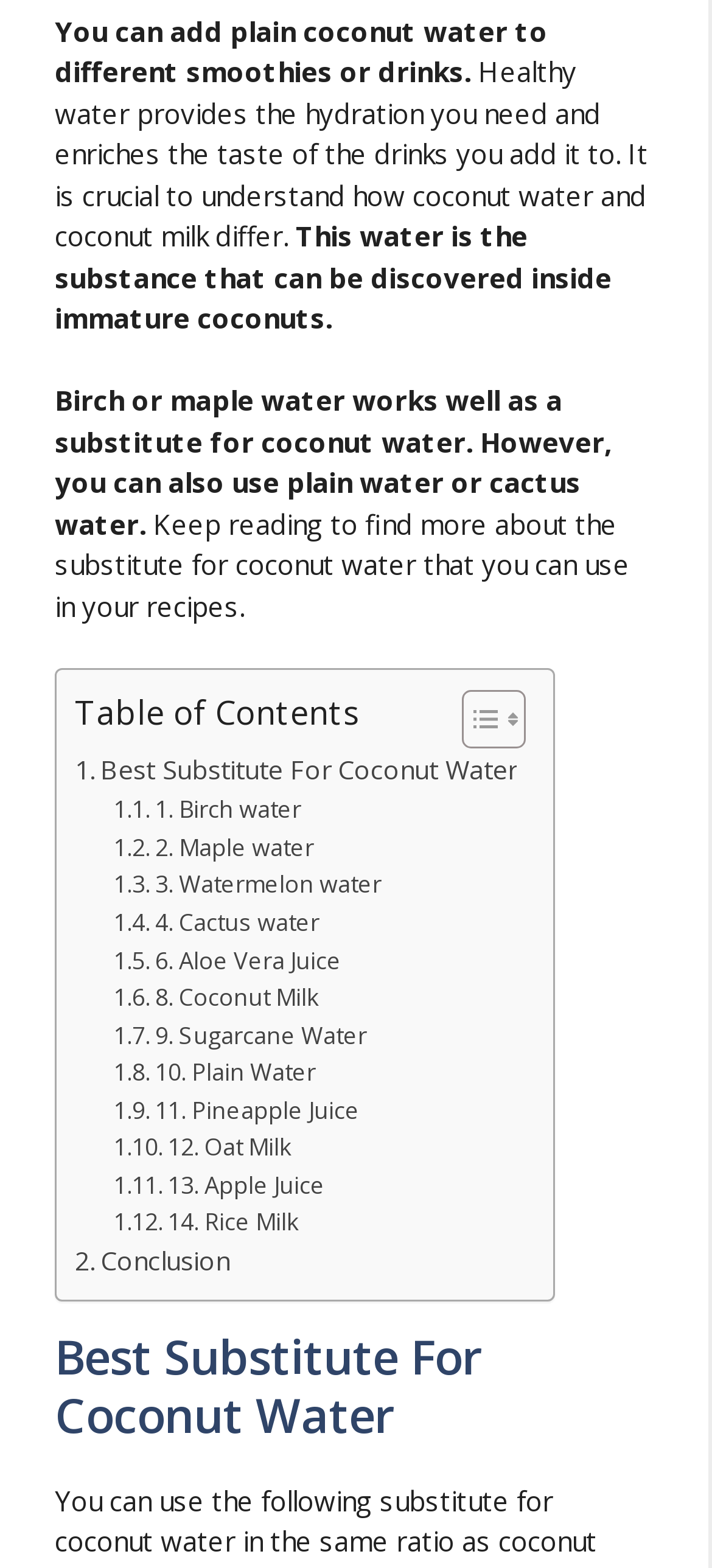Please identify the bounding box coordinates of the element on the webpage that should be clicked to follow this instruction: "Click on Best Substitute For Coconut Water". The bounding box coordinates should be given as four float numbers between 0 and 1, formatted as [left, top, right, bottom].

[0.105, 0.478, 0.725, 0.505]